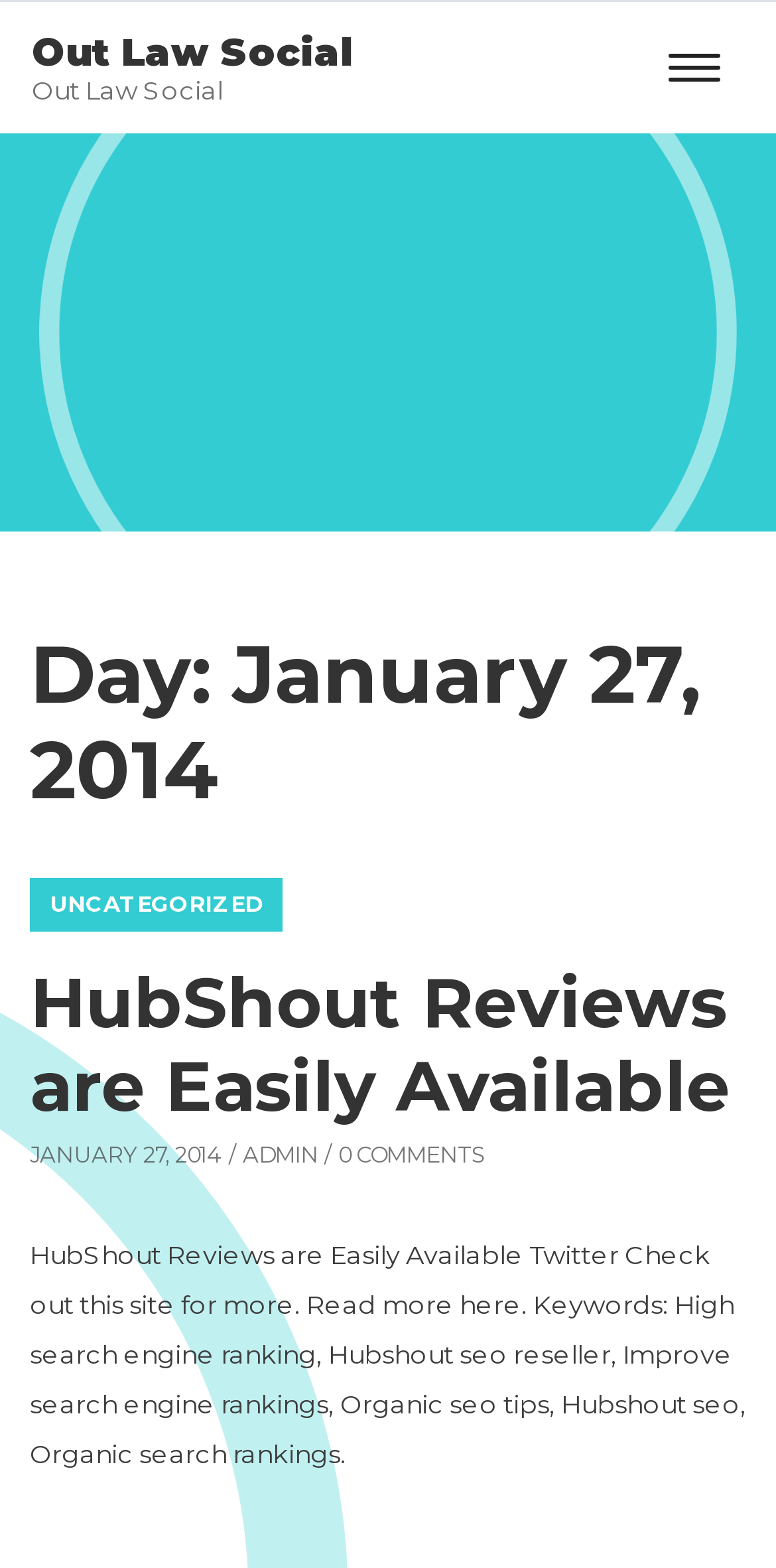Analyze the image and give a detailed response to the question:
Who is the author of the post?

The author is mentioned as a link 'ADMIN' in the static text 'JANUARY 27, 2014 / ADMIN'.